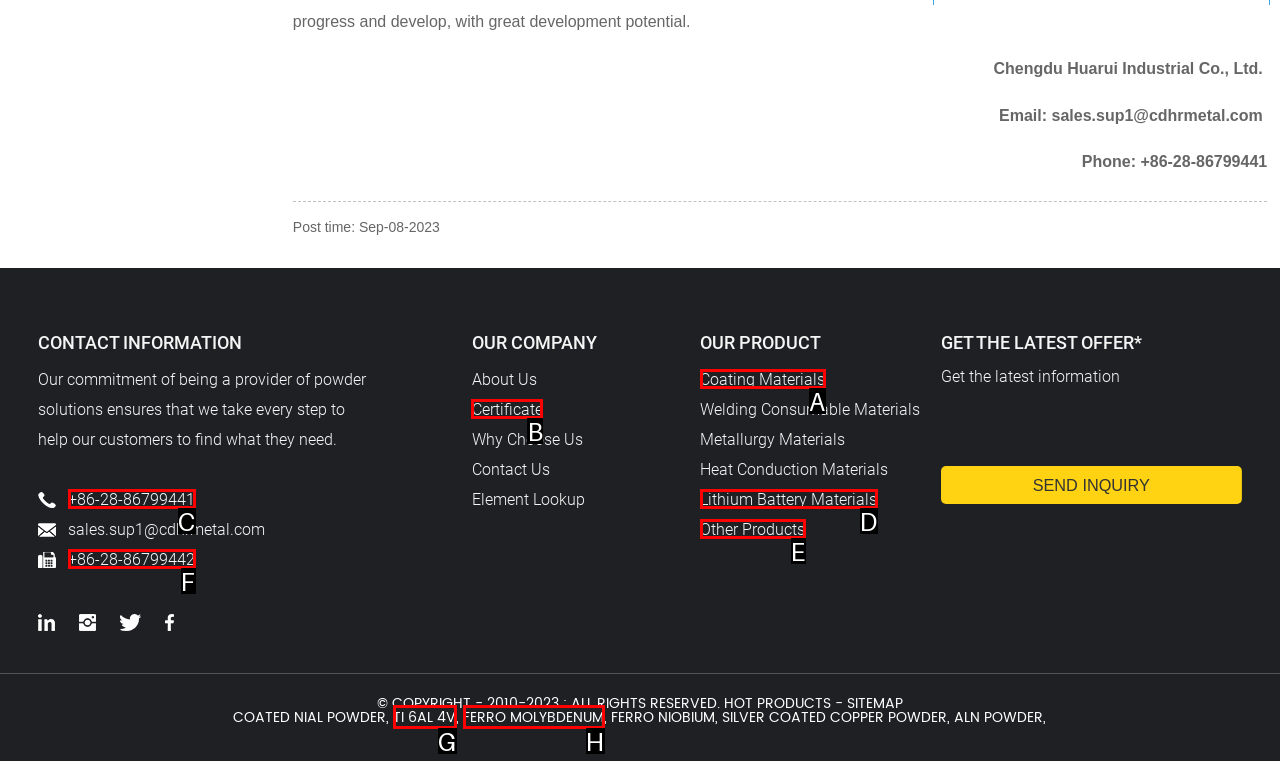With the description: New Inventory, find the option that corresponds most closely and answer with its letter directly.

None